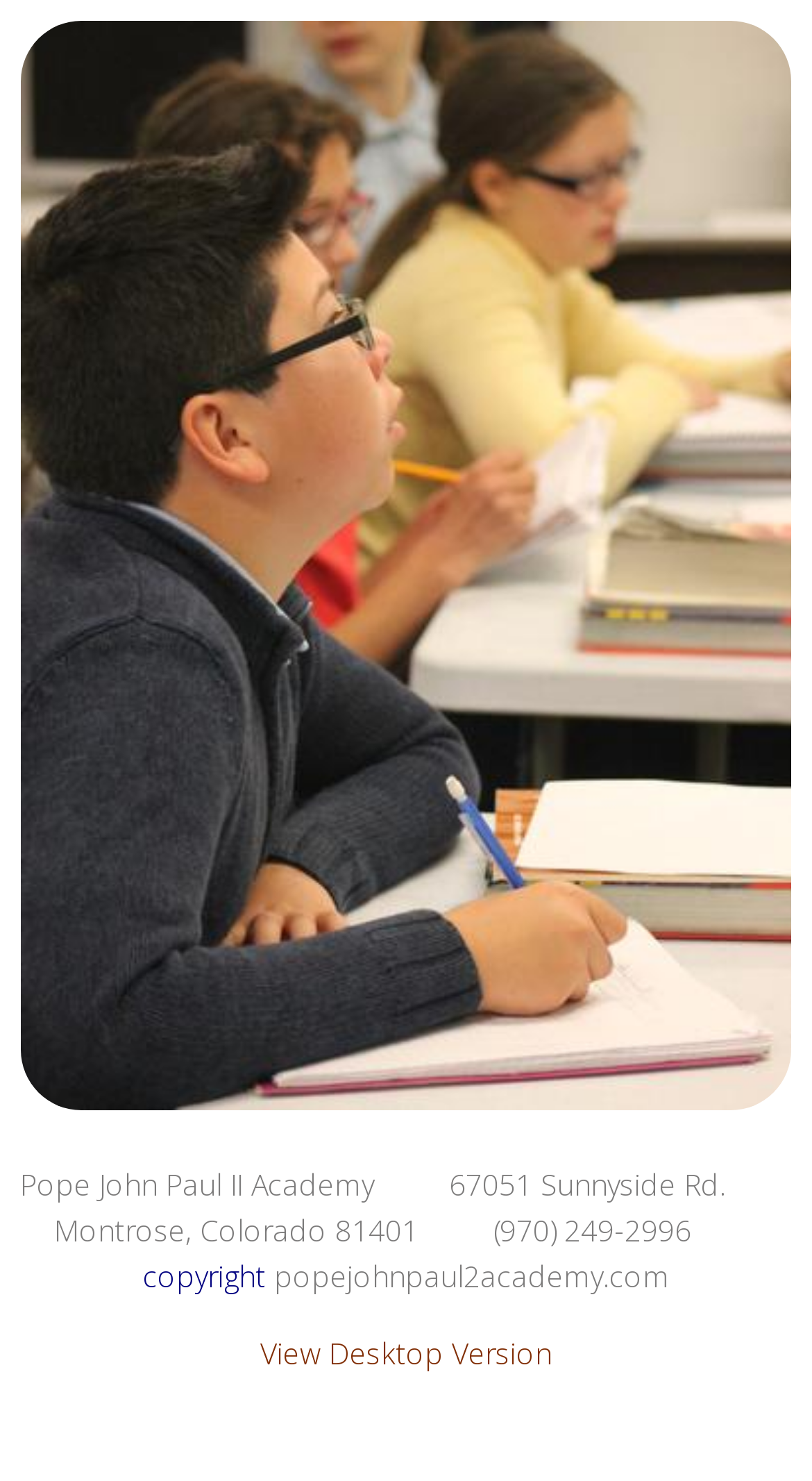Find the coordinates for the bounding box of the element with this description: "View Desktop Version".

[0.321, 0.9, 0.679, 0.927]